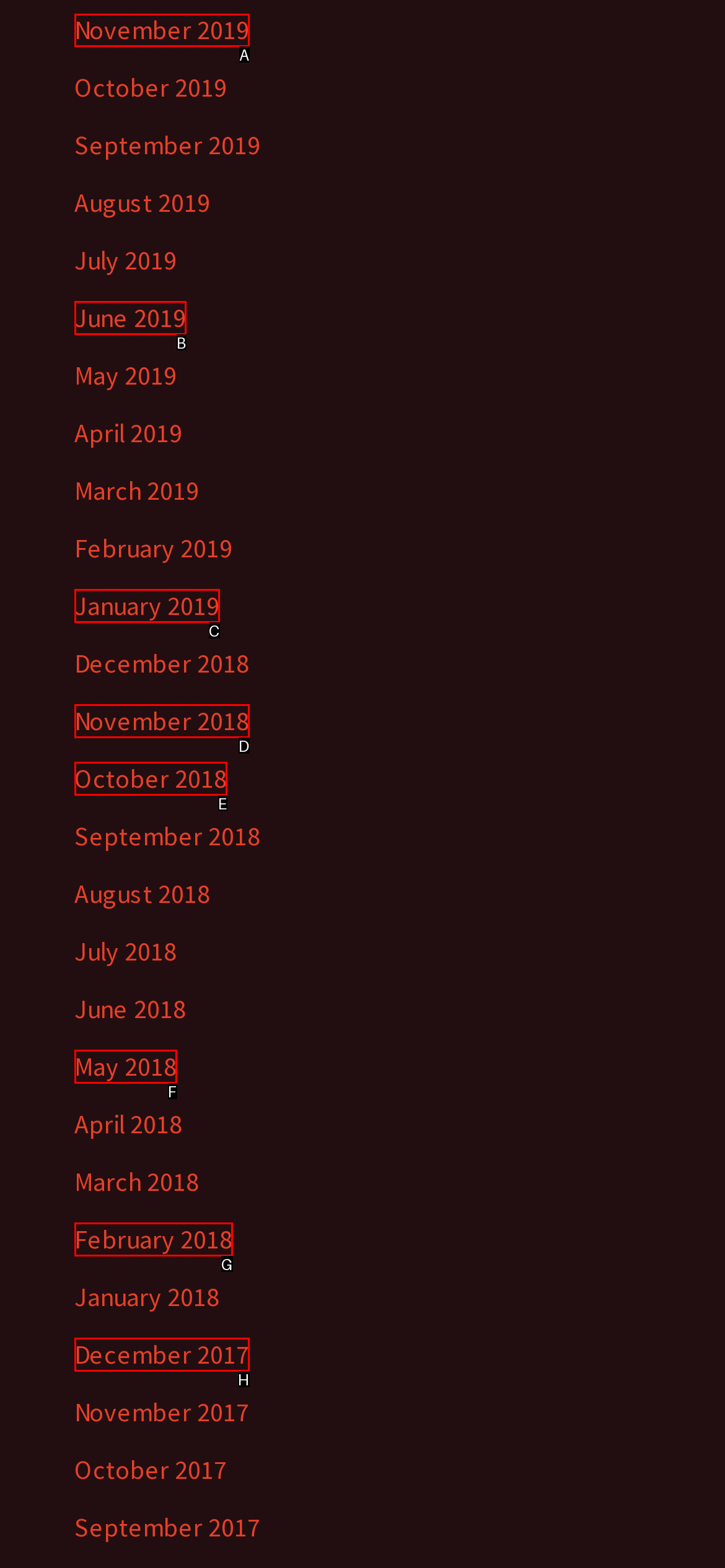Indicate the UI element to click to perform the task: view November 2019. Reply with the letter corresponding to the chosen element.

A